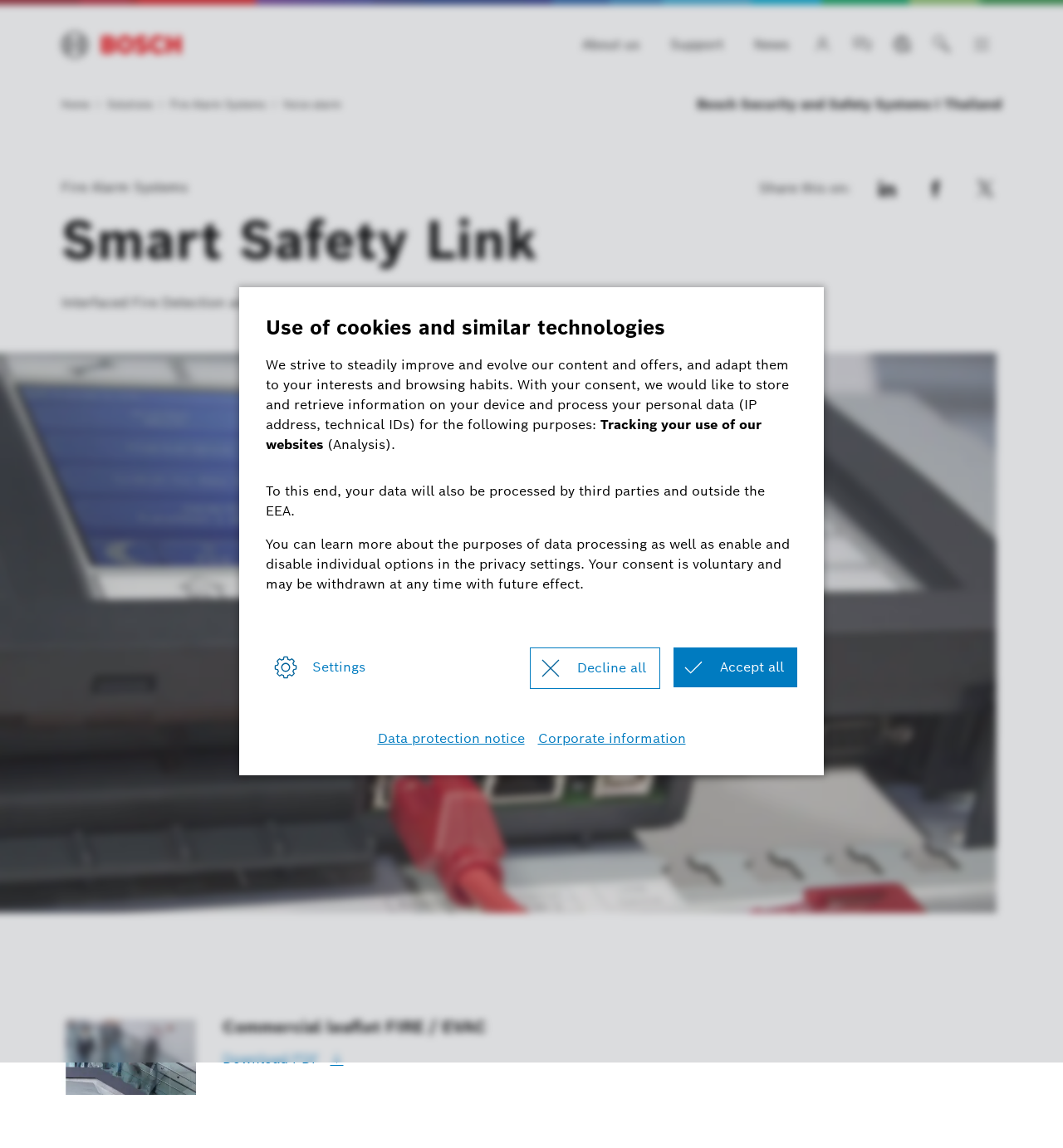What is the topic of the commercial leaflet?
Based on the image, provide your answer in one word or phrase.

FIRE / EVAC